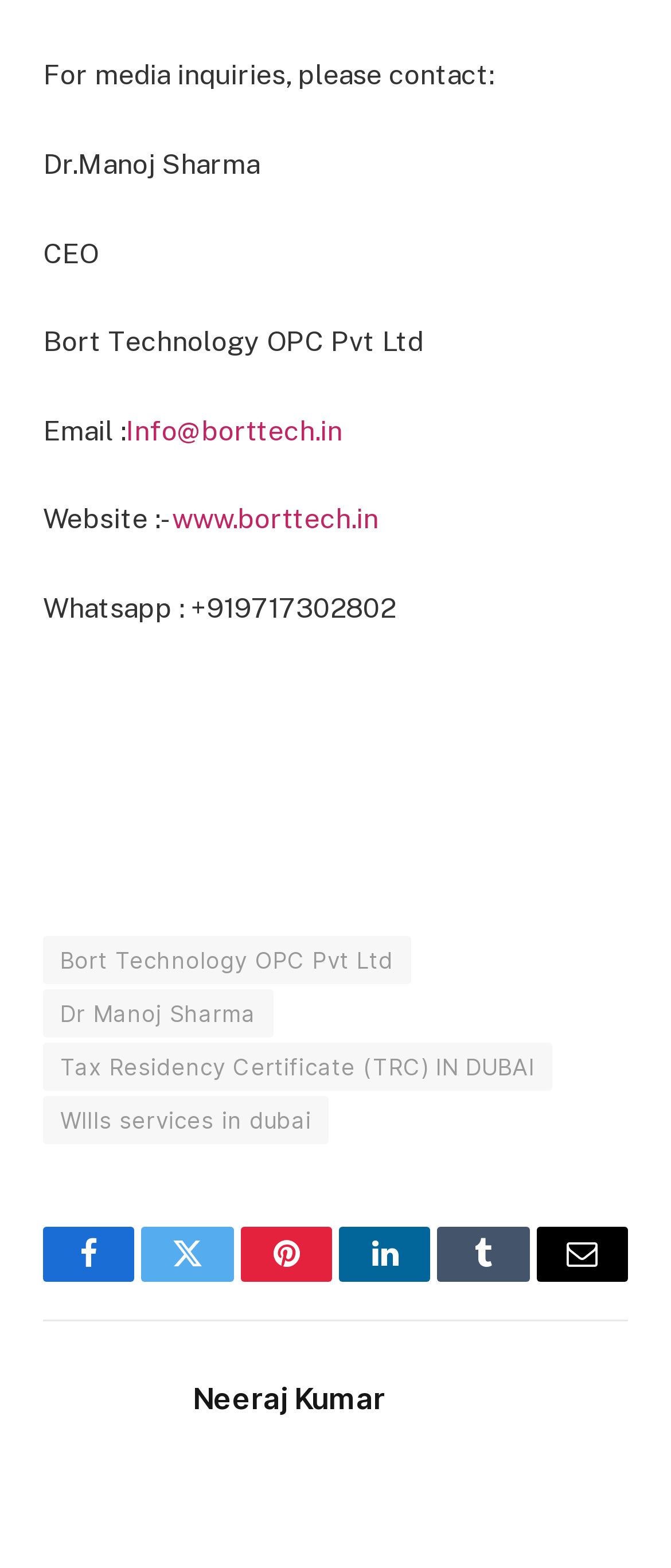What is the WhatsApp number?
From the screenshot, supply a one-word or short-phrase answer.

+919717302802